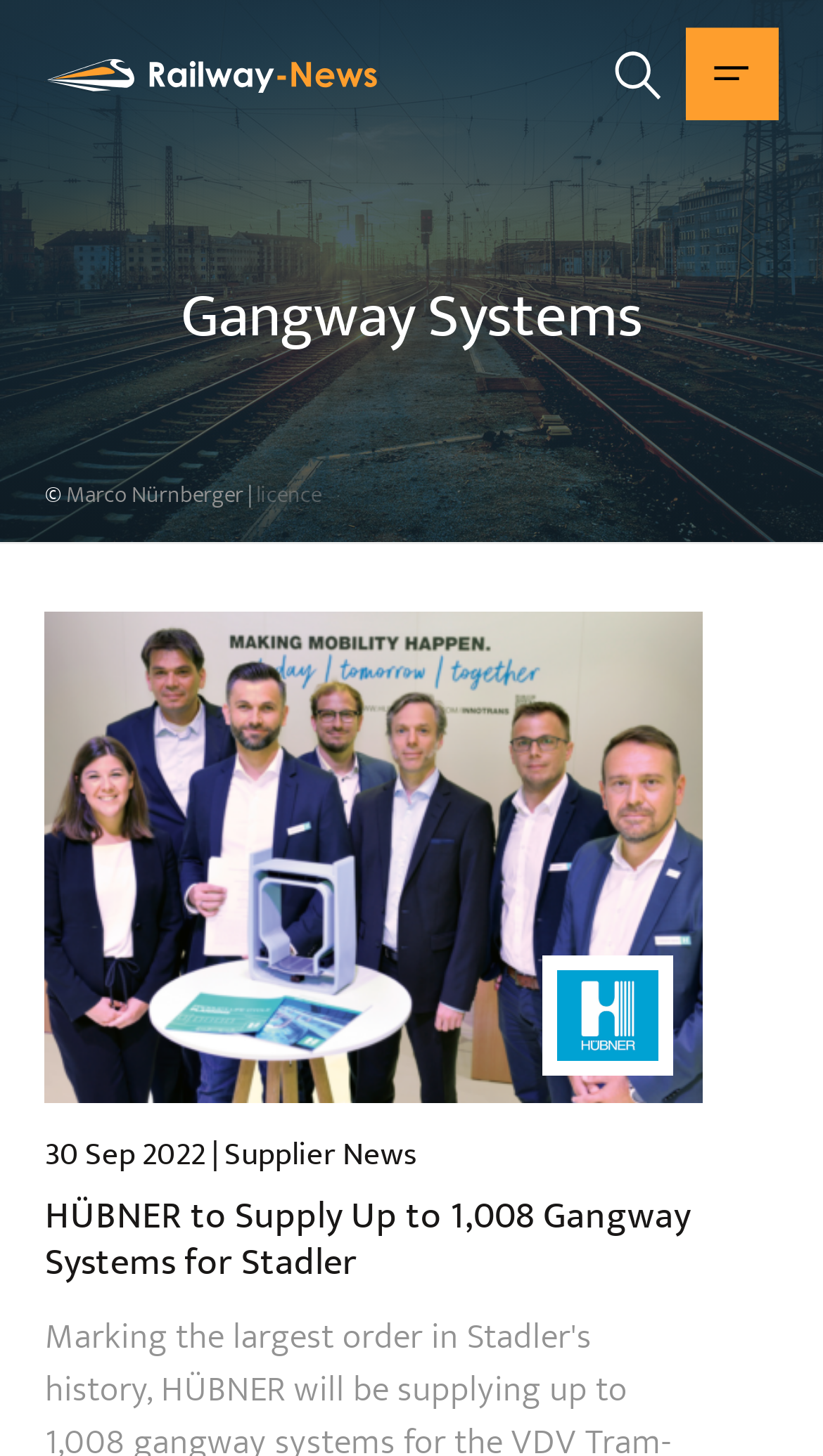Who is the author of the webpage?
Based on the image, provide your answer in one word or phrase.

Marco Nürnberger